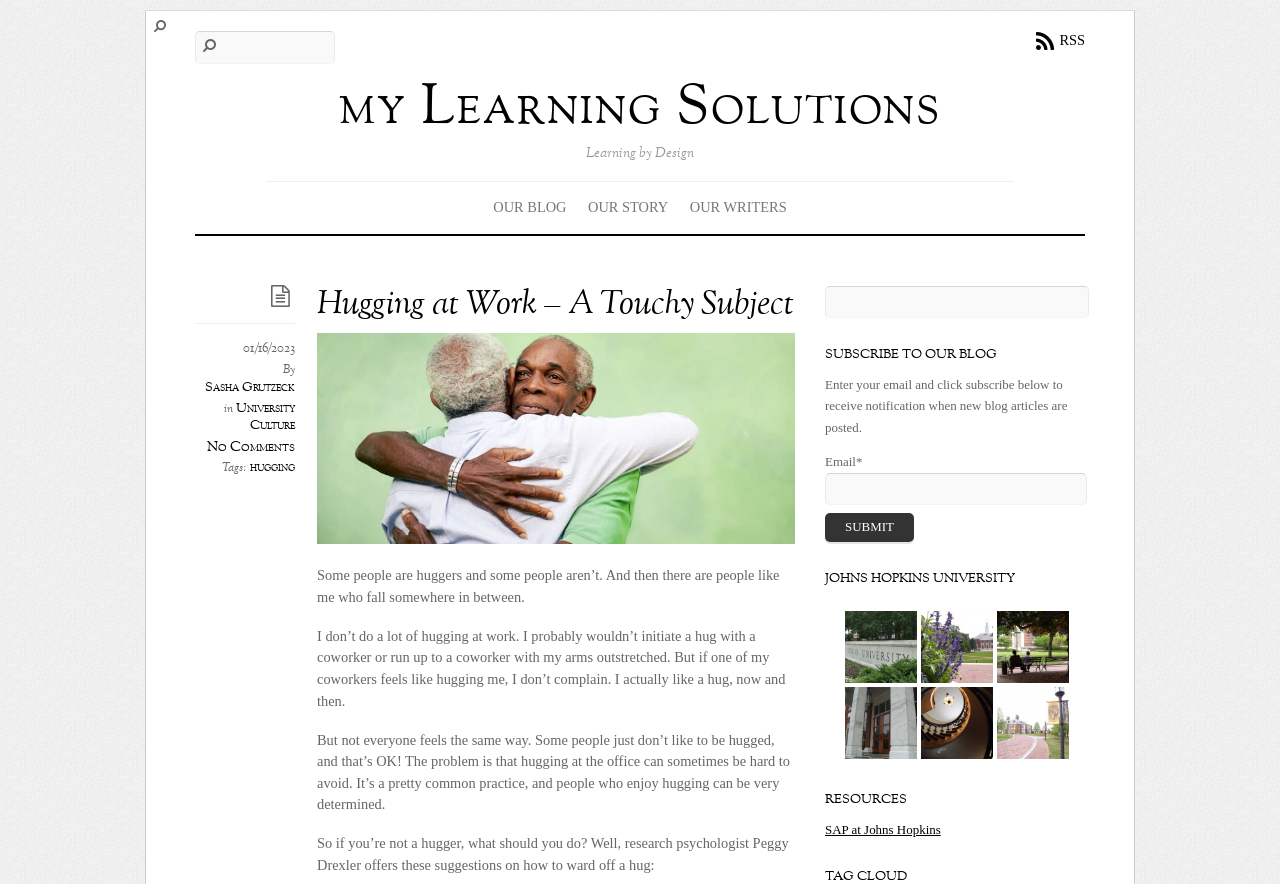Answer the question with a single word or phrase: 
Who is the author of the blog post?

Sasha Grutzeck